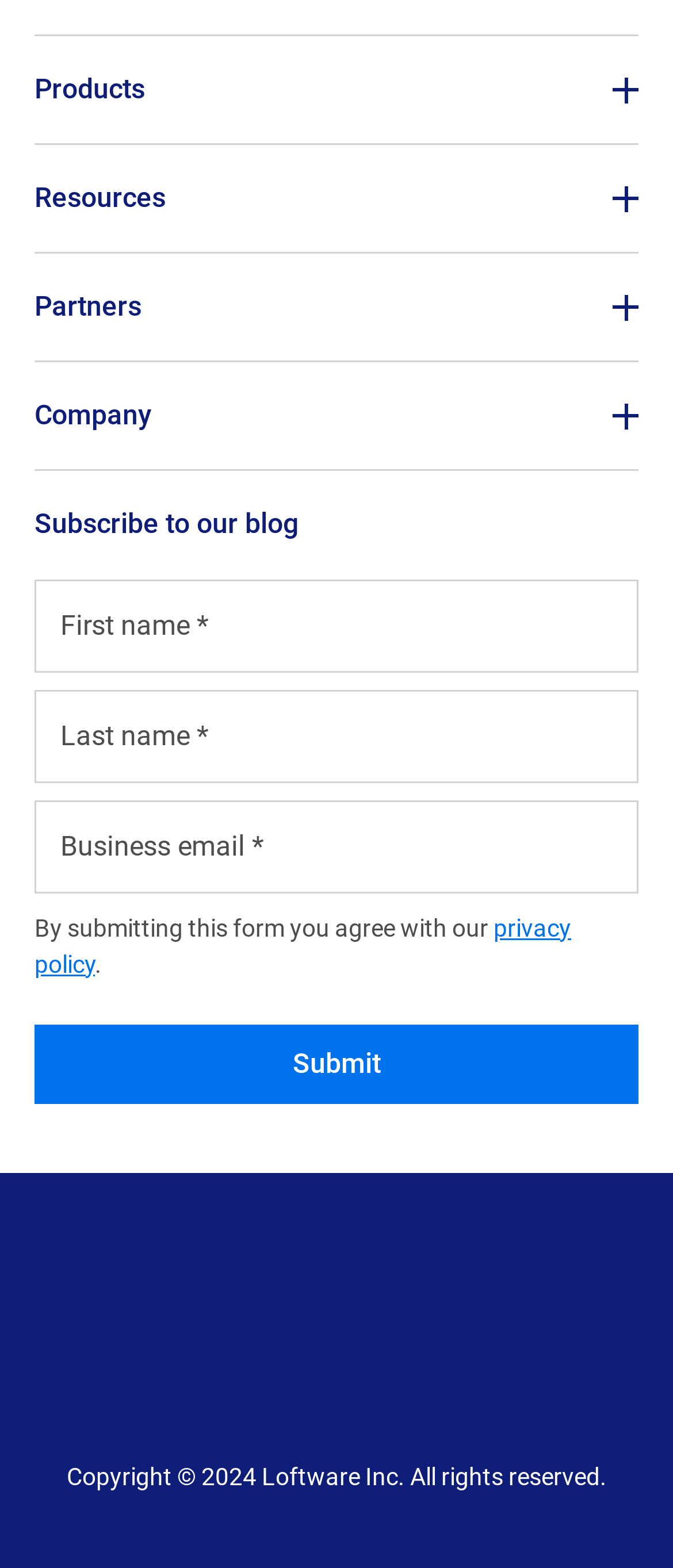Determine the bounding box coordinates of the clickable element to achieve the following action: 'Enter first name'. Provide the coordinates as four float values between 0 and 1, formatted as [left, top, right, bottom].

[0.051, 0.369, 0.949, 0.429]